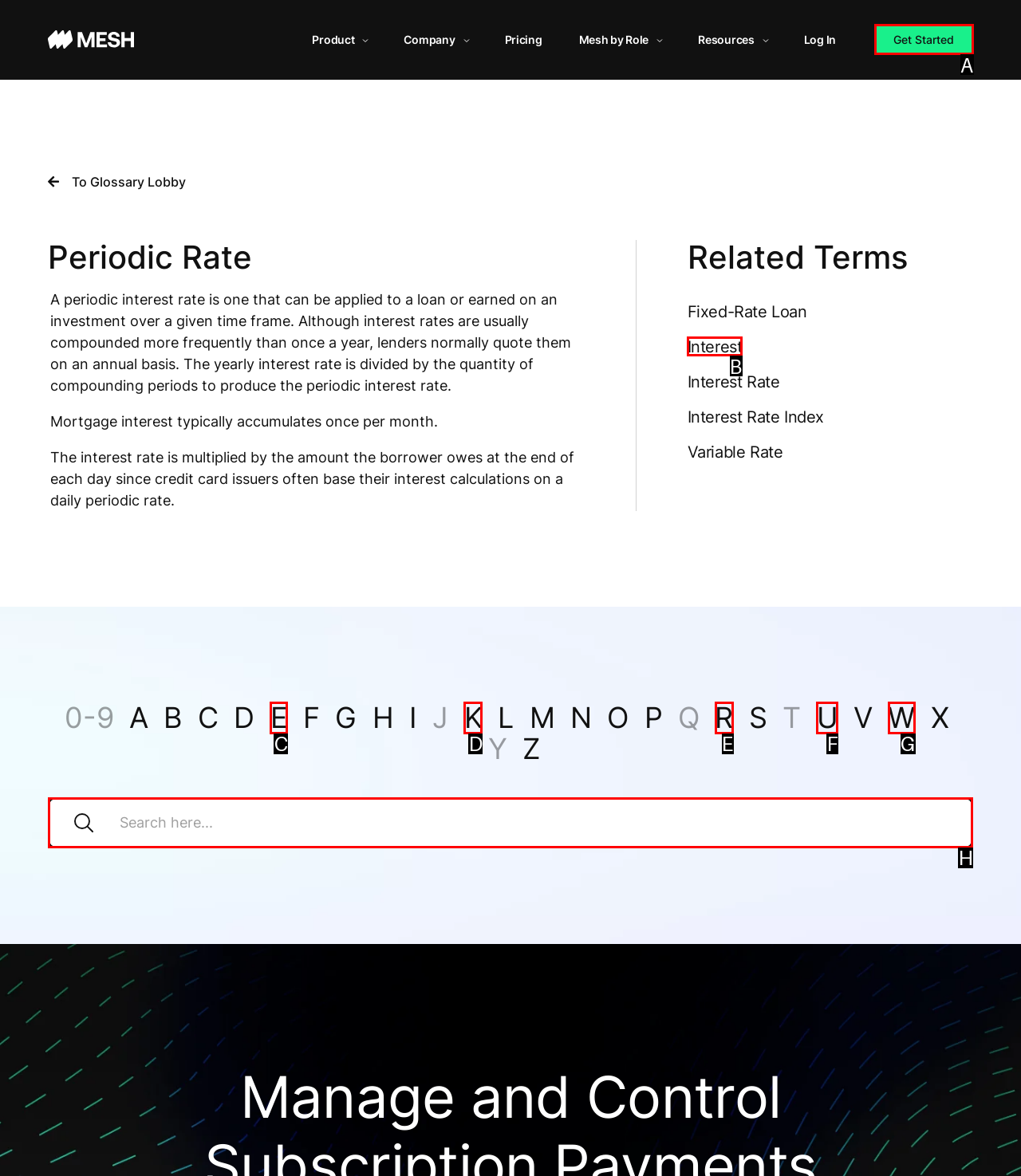Select the UI element that should be clicked to execute the following task: Search for a term
Provide the letter of the correct choice from the given options.

H